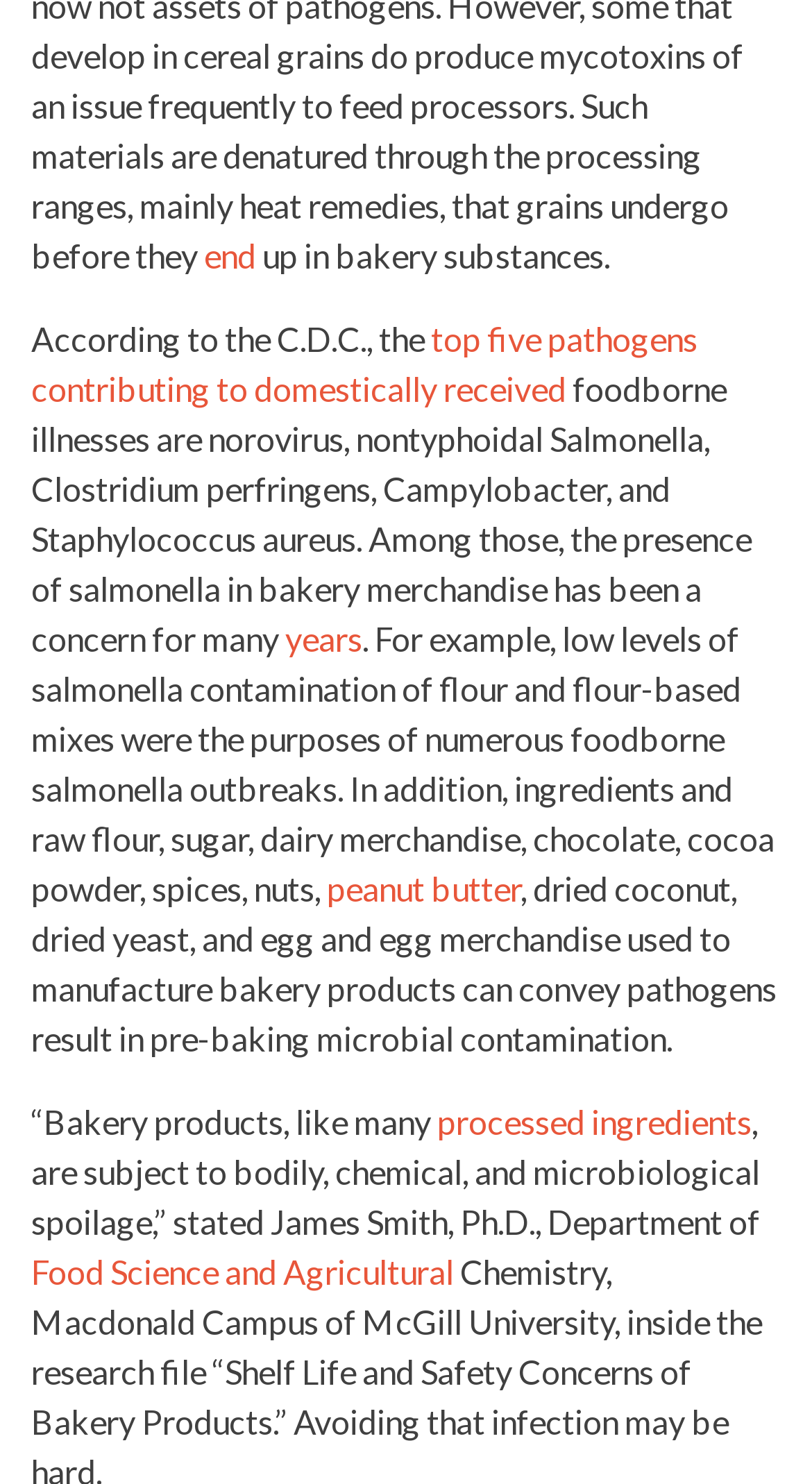Given the element description: "end", predict the bounding box coordinates of this UI element. The coordinates must be four float numbers between 0 and 1, given as [left, top, right, bottom].

[0.251, 0.159, 0.315, 0.186]